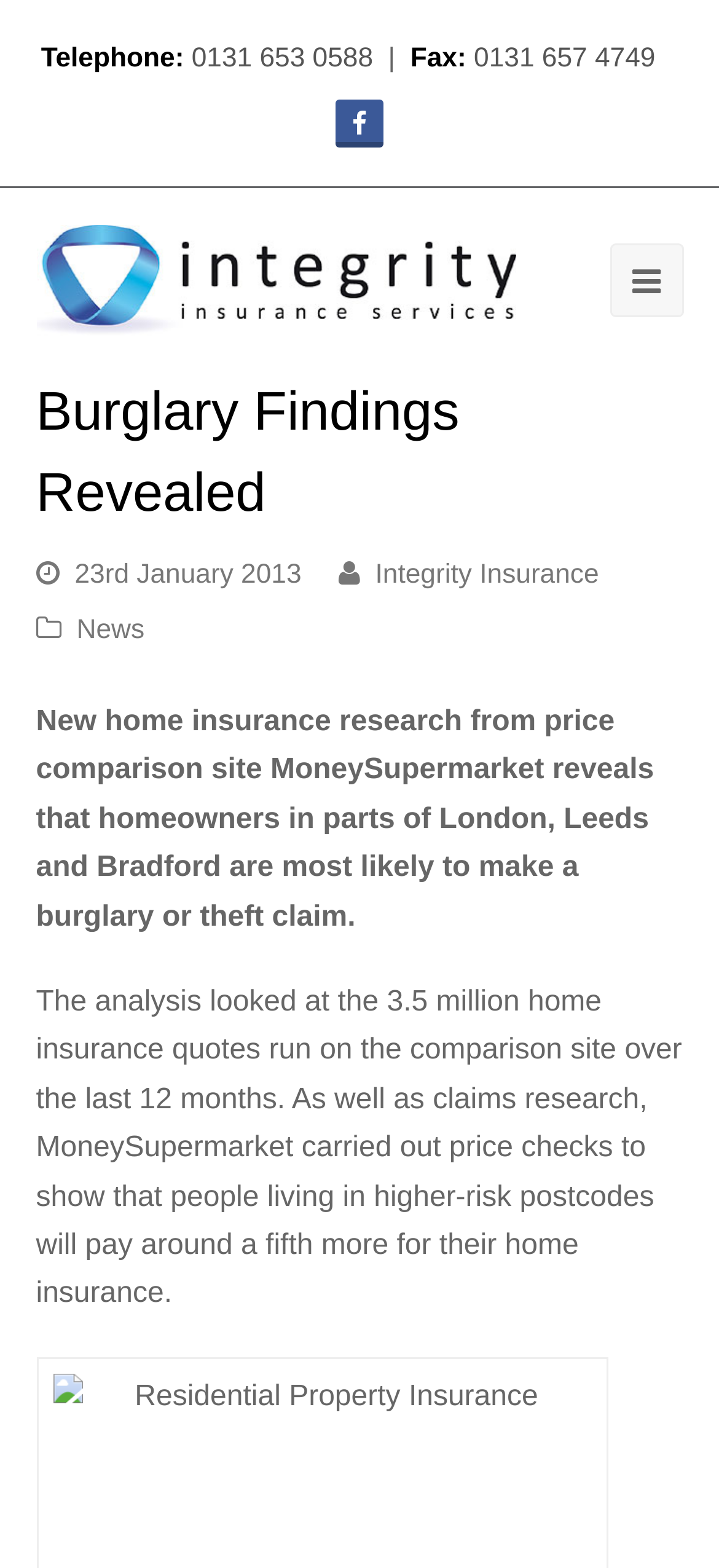Use the details in the image to answer the question thoroughly: 
What is the name of the insurance company?

I found the name of the insurance company by looking at the link 'Integrity Insurance Edinburgh' at the top of the webpage, and also by seeing the link 'Integrity Insurance' in the middle section of the webpage.